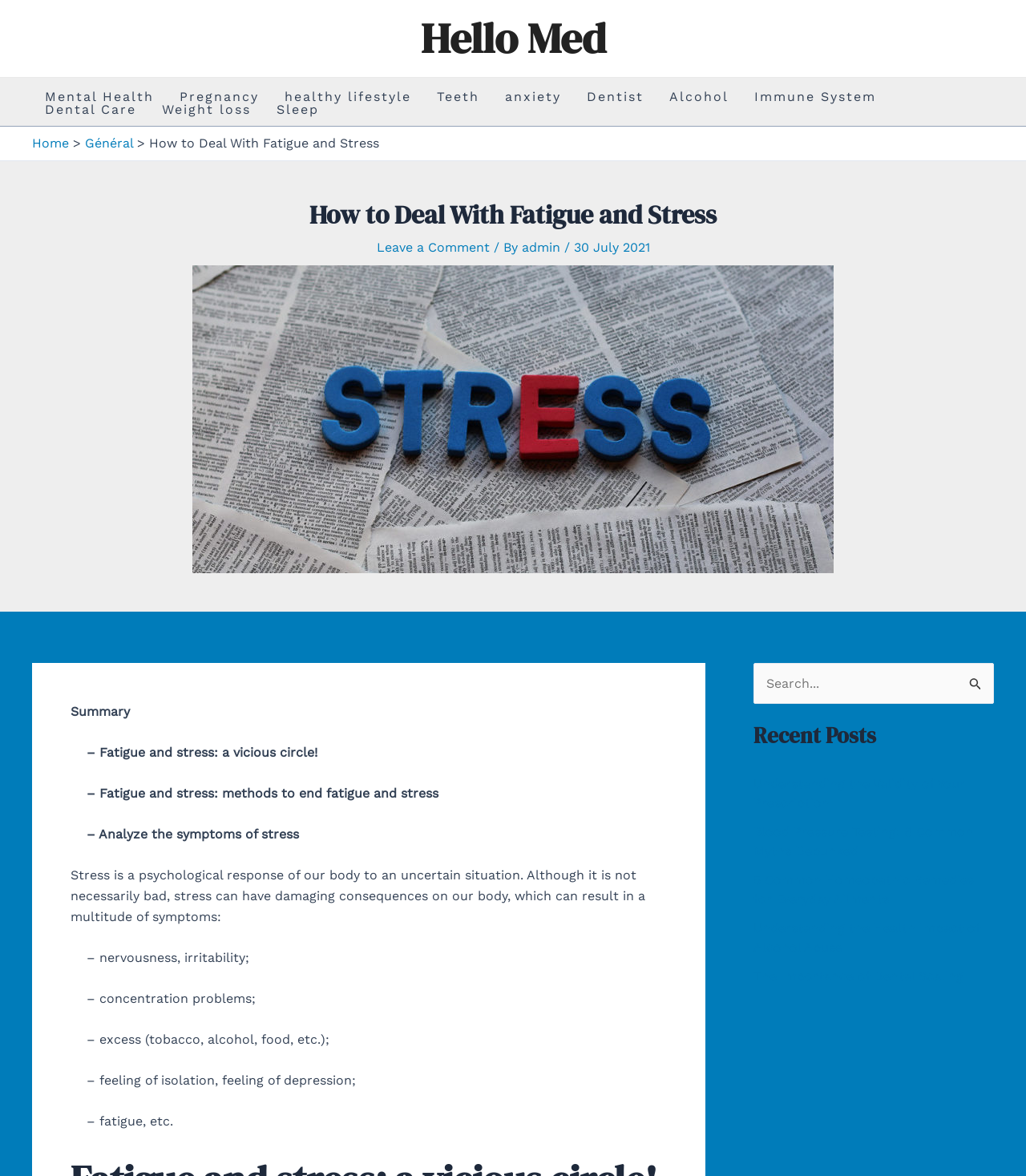Locate the bounding box coordinates of the clickable region necessary to complete the following instruction: "Read the 'How to Deal With Fatigue and Stress' article". Provide the coordinates in the format of four float numbers between 0 and 1, i.e., [left, top, right, bottom].

[0.053, 0.17, 0.947, 0.196]